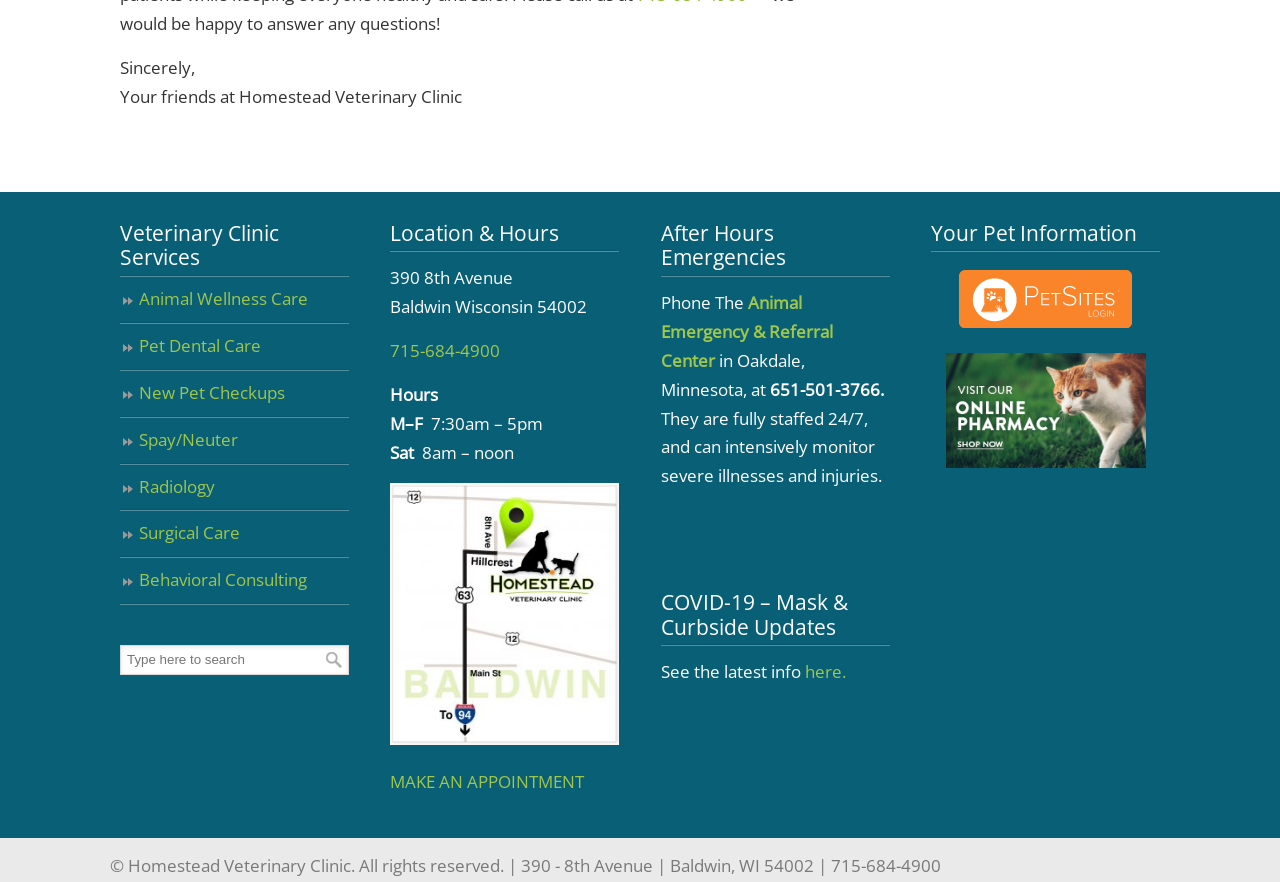Provide a brief response in the form of a single word or phrase:
What is the address of the veterinary clinic?

390 8th Avenue, Baldwin Wisconsin 54002